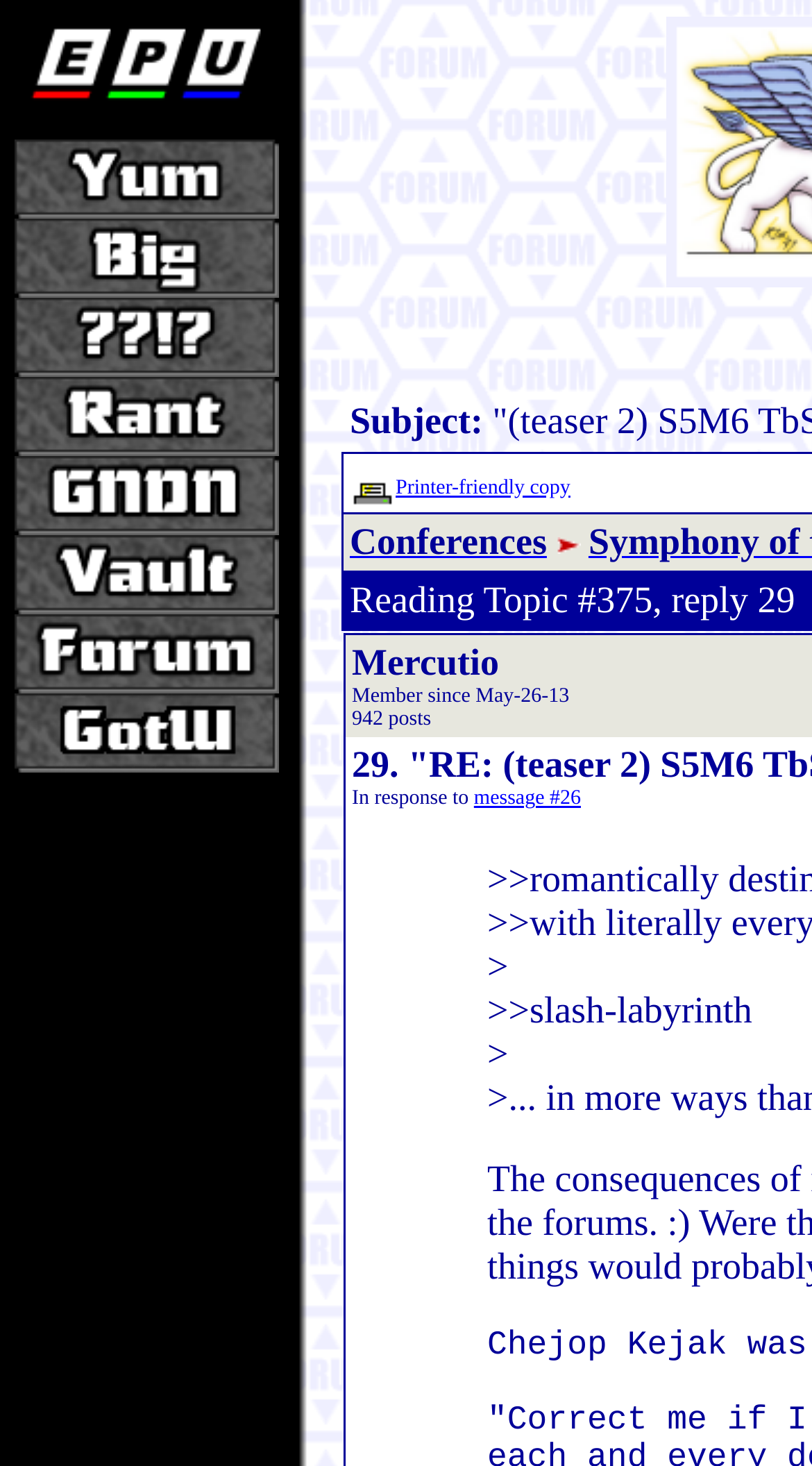Answer succinctly with a single word or phrase:
How many columns are in the main table?

1